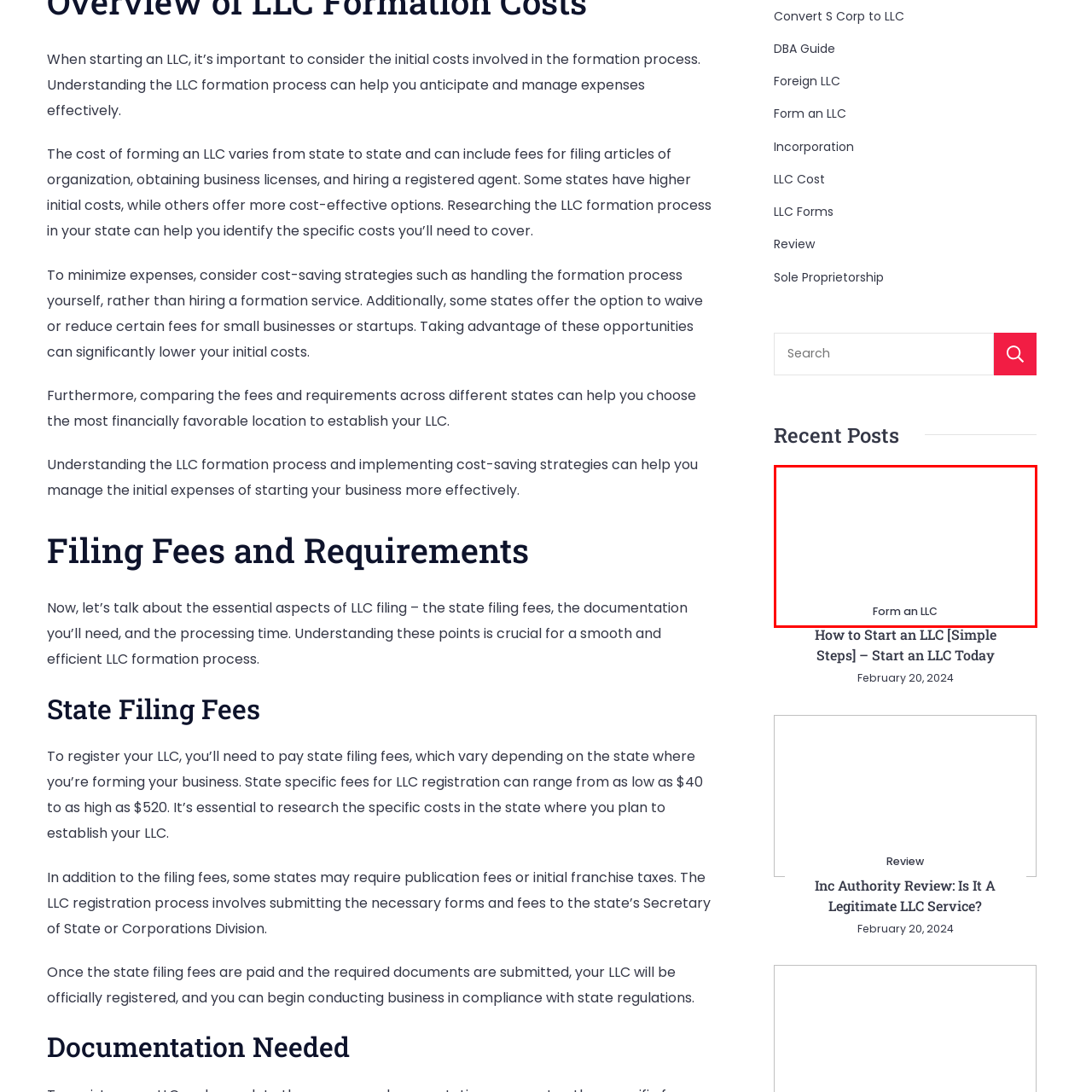What is the purpose of the 'Form an LLC' section?
Look closely at the image inside the red bounding box and answer the question with as much detail as possible.

The purpose of the 'Form an LLC' section is to guide users towards resources and guidance on establishing a Limited Liability Company, likely providing information on the initial costs, necessary documentation, and critical filing fees required in the LLC formation process.